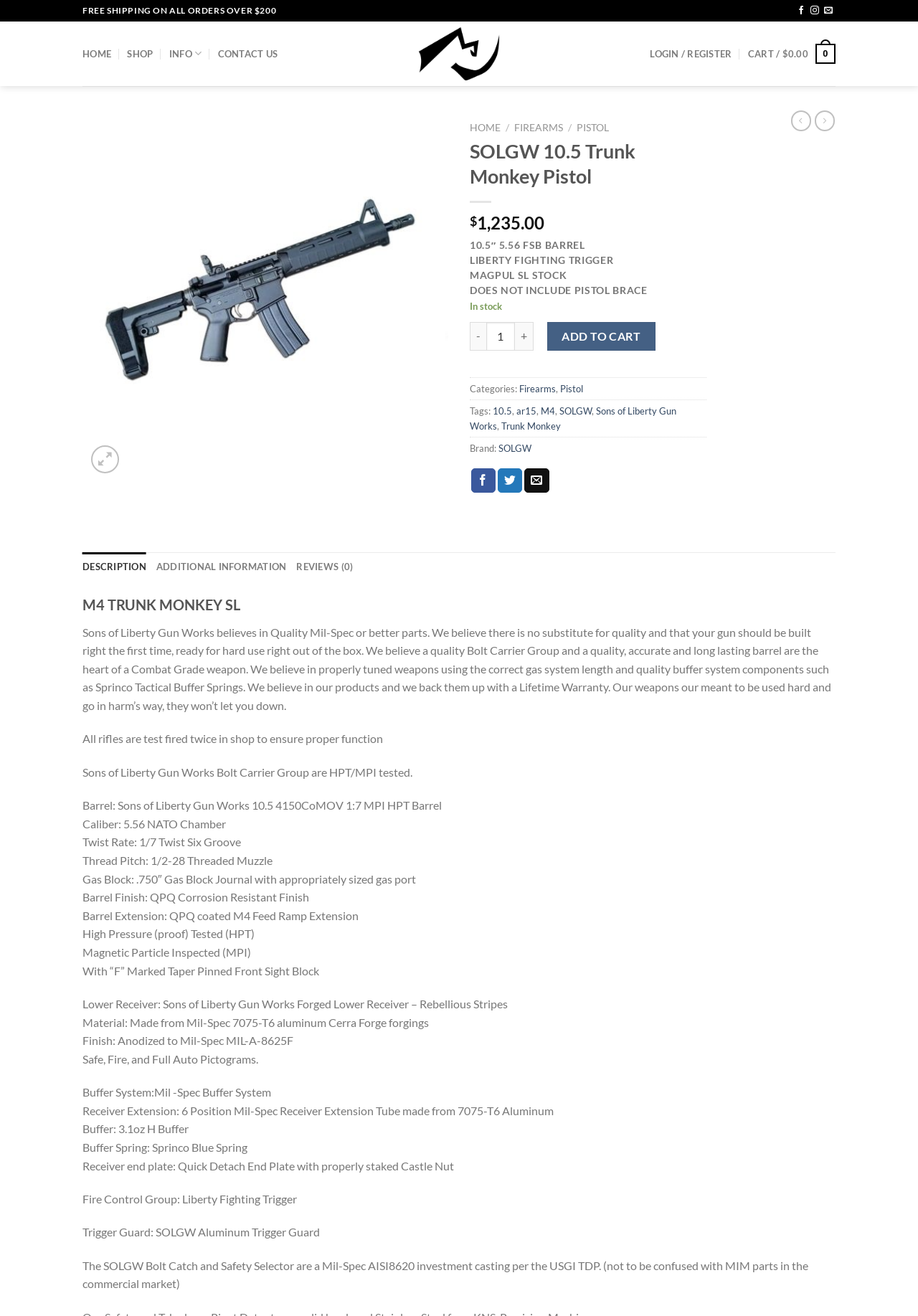Using the description: "aria-label="Share on Facebook"", determine the UI element's bounding box coordinates. Ensure the coordinates are in the format of four float numbers between 0 and 1, i.e., [left, top, right, bottom].

[0.513, 0.356, 0.54, 0.374]